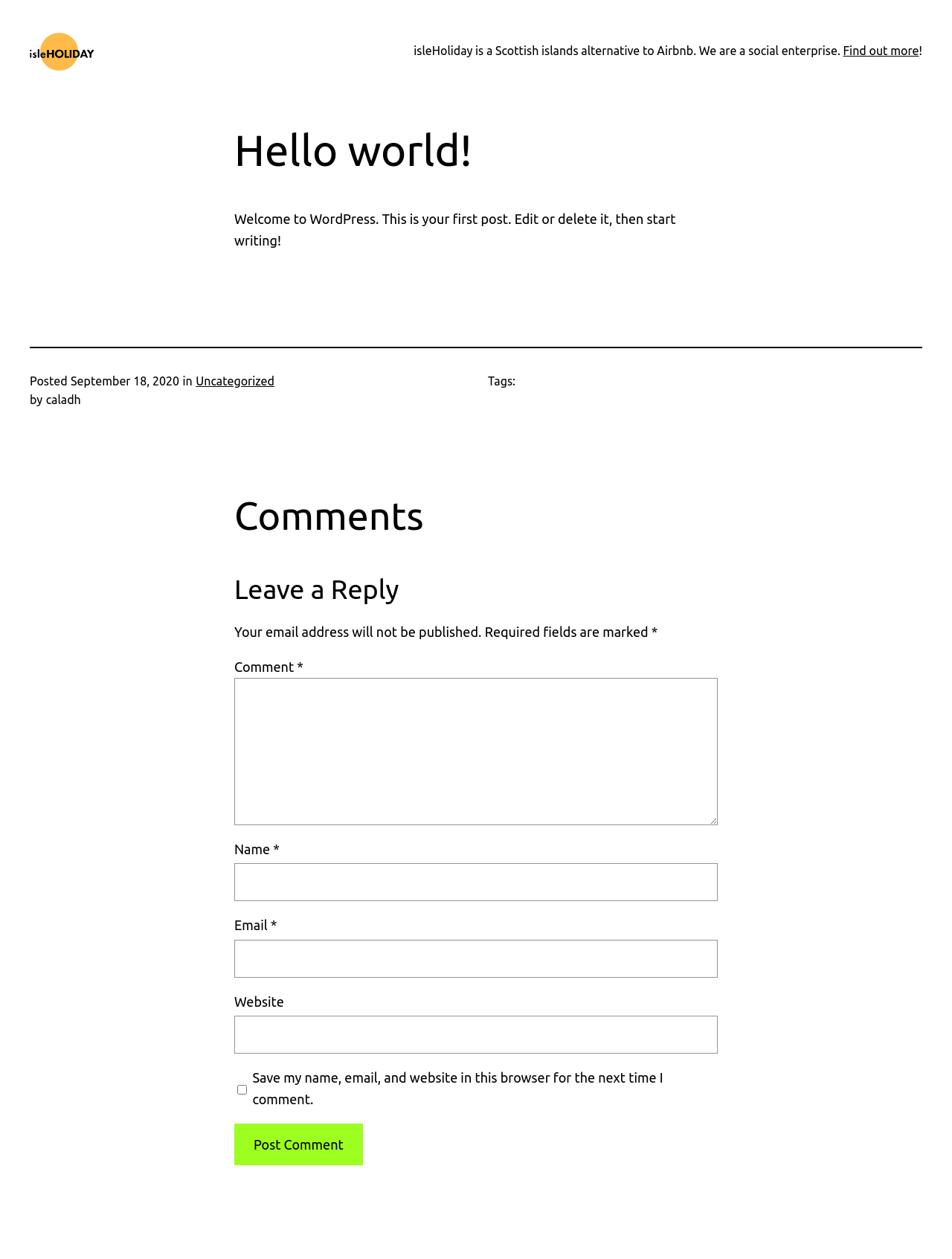Predict the bounding box coordinates of the area that should be clicked to accomplish the following instruction: "Click on 'Find out more'". The bounding box coordinates should consist of four float numbers between 0 and 1, i.e., [left, top, right, bottom].

[0.886, 0.035, 0.965, 0.046]